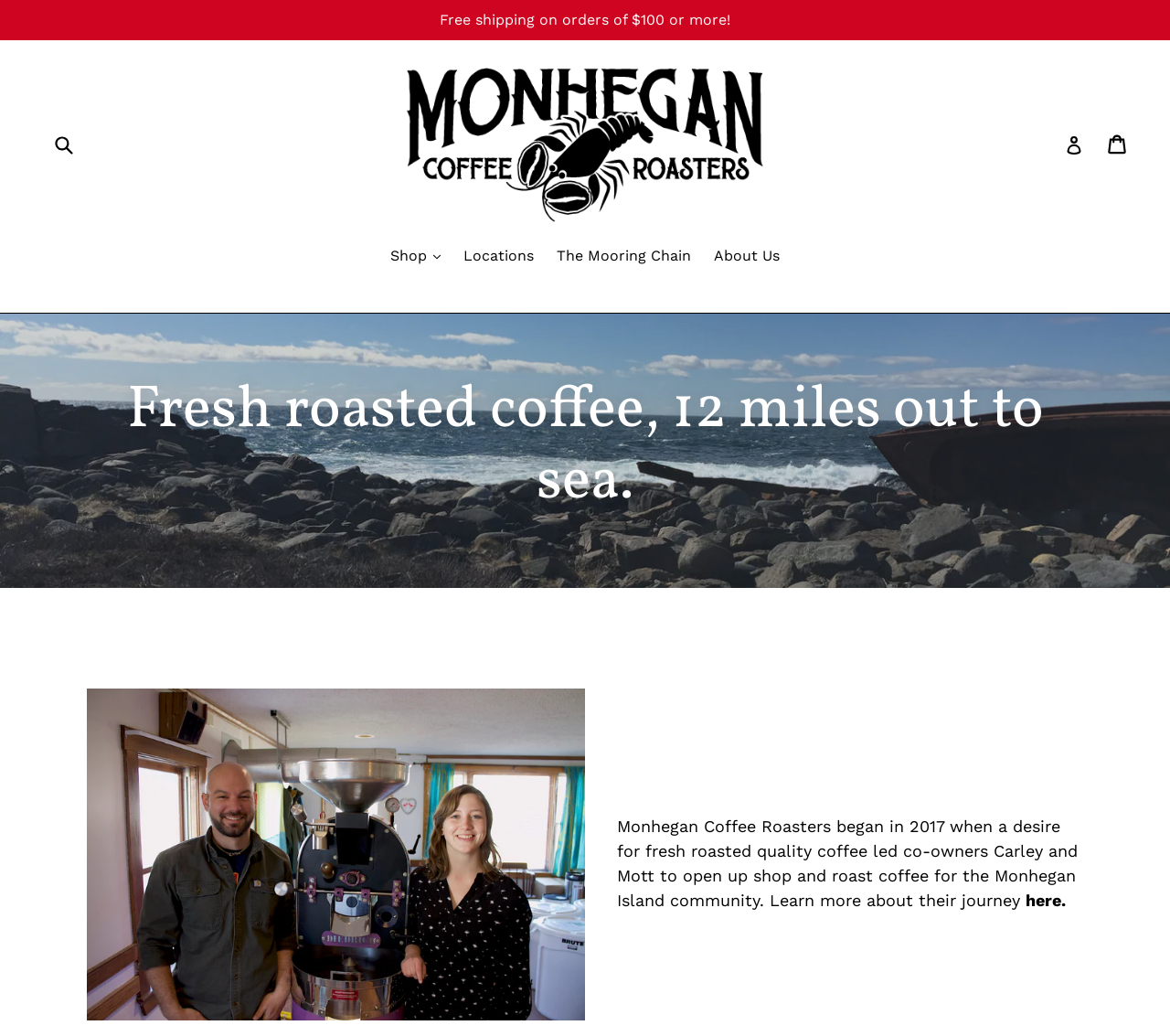Kindly provide the bounding box coordinates of the section you need to click on to fulfill the given instruction: "Visit the Registered Respiratory Therapist page".

None